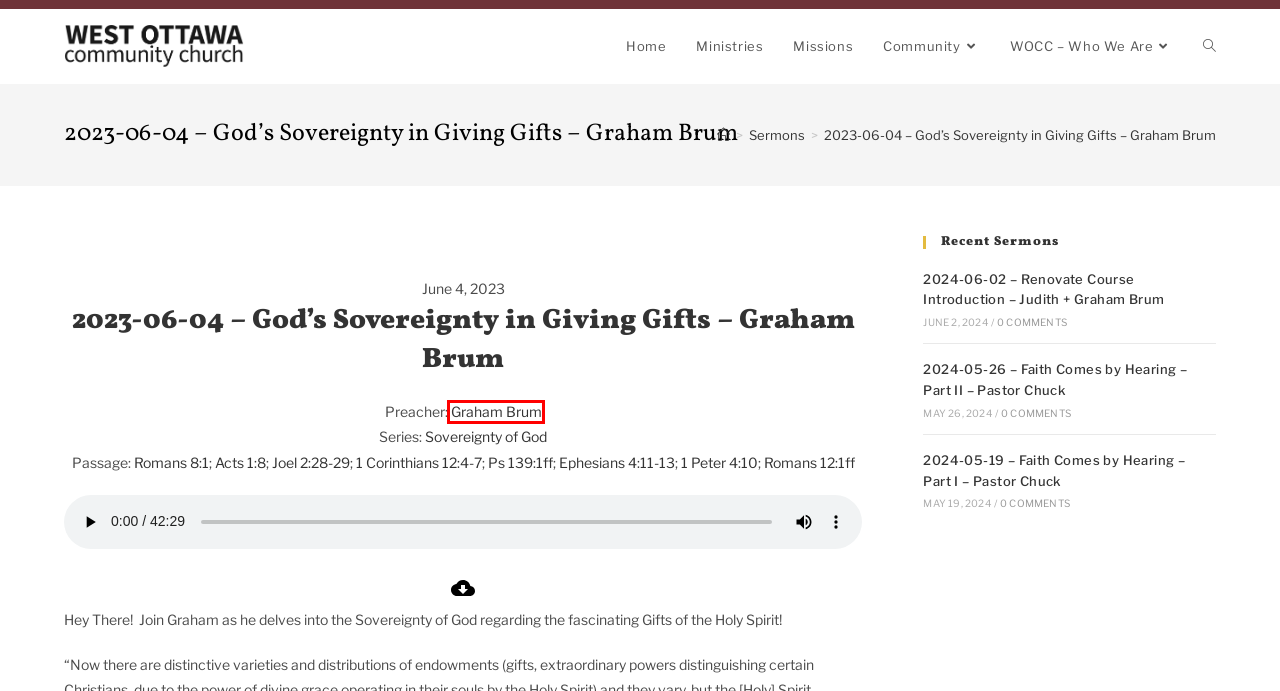Look at the screenshot of a webpage that includes a red bounding box around a UI element. Select the most appropriate webpage description that matches the page seen after clicking the highlighted element. Here are the candidates:
A. West Ottawa Community Church
B. About WOCC – West Ottawa Community Church
C. Sermons – West Ottawa Community Church
D. Ministries – West Ottawa Community Church
E. Community – West Ottawa Community Church
F. 2024-05-19 – Faith Comes by Hearing – Part I – Pastor Chuck – West Ottawa Community Church
G. Missions – West Ottawa Community Church
H. Graham Brum – West Ottawa Community Church

H